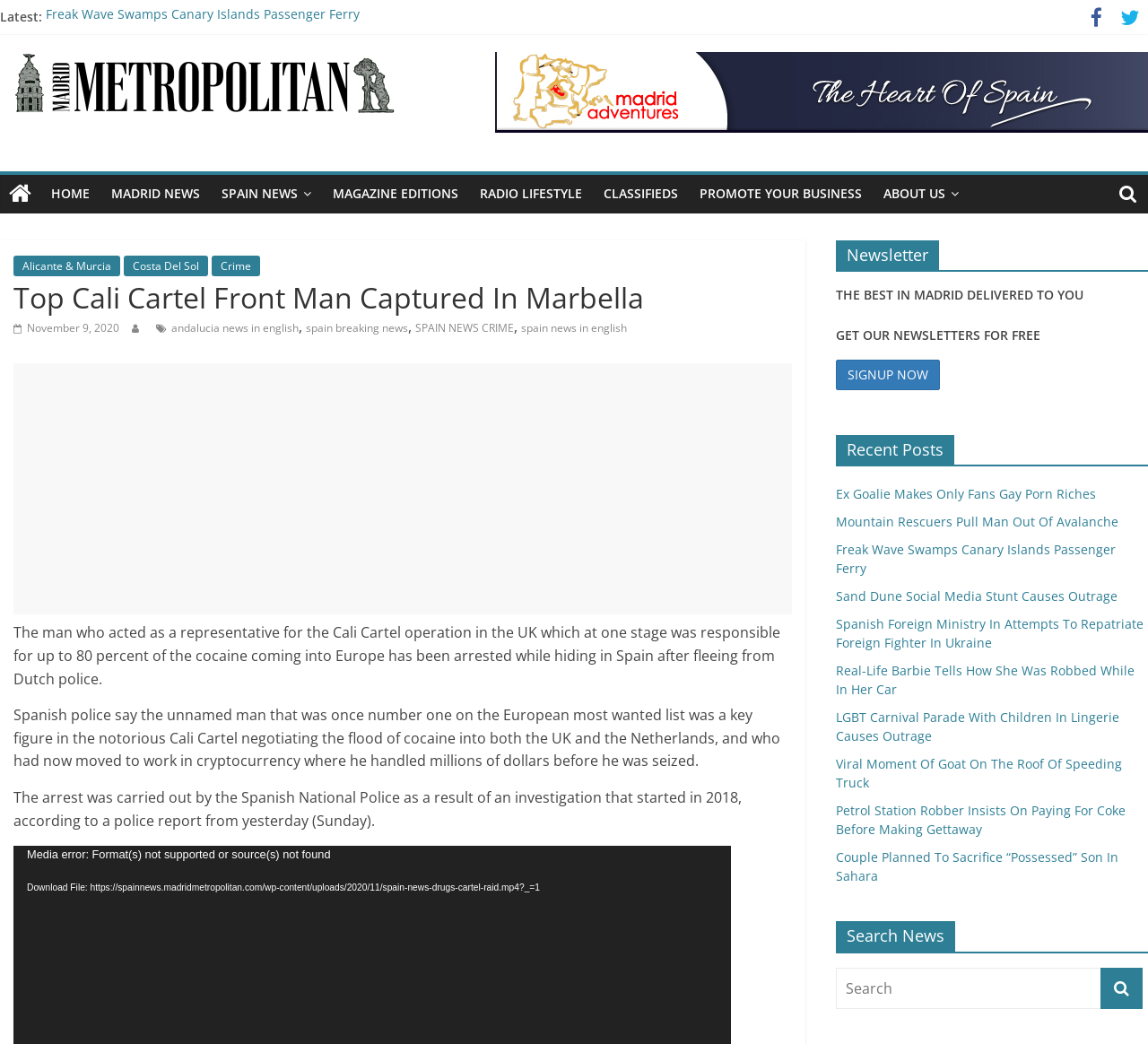What is the topic of the video player section?
Using the image as a reference, give an elaborate response to the question.

The video player section has a link to download a file with a description 'spain-news-drugs-cartel-raid', indicating that the topic of the video is related to a drugs cartel raid.